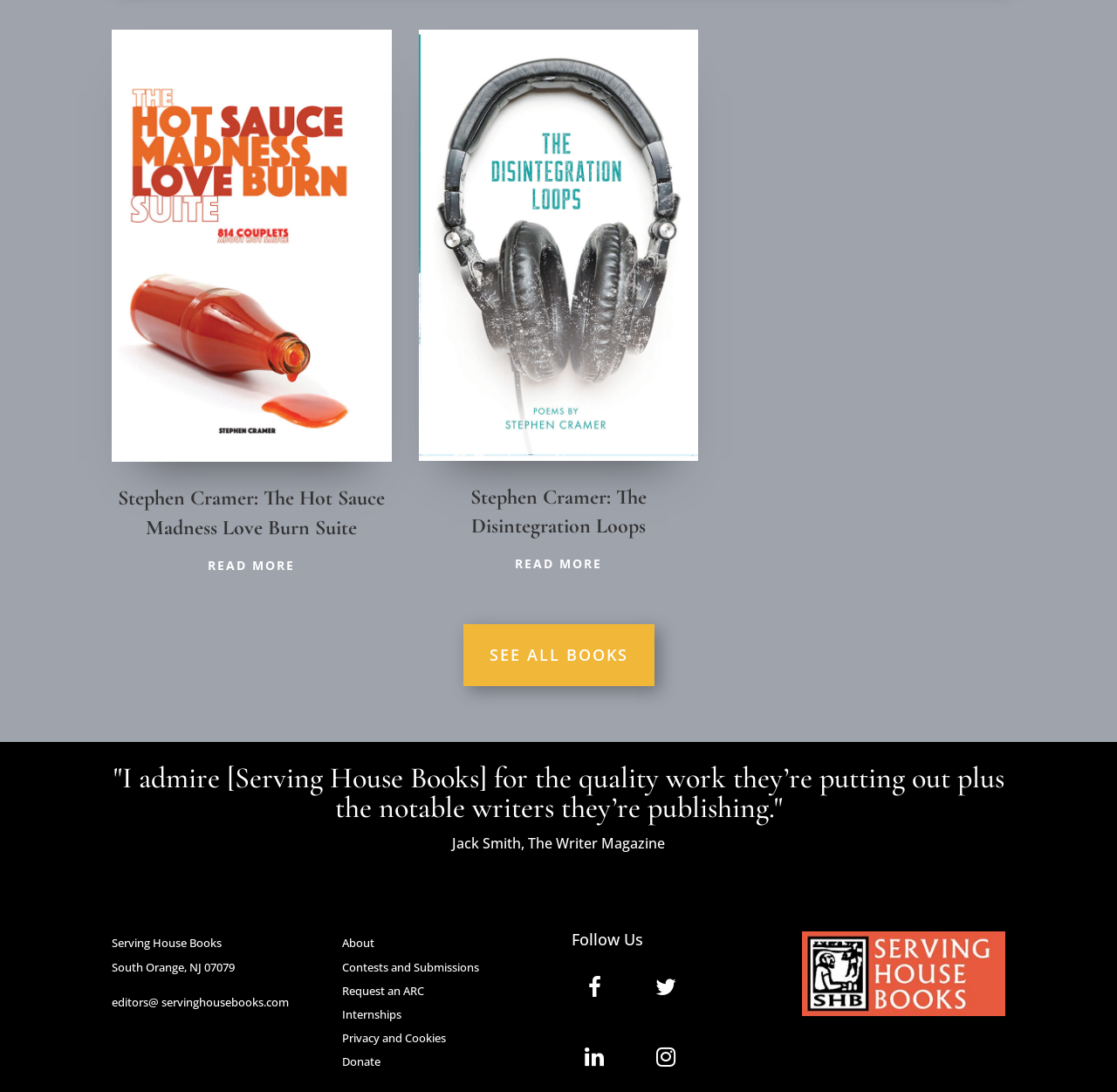Provide the bounding box coordinates for the area that should be clicked to complete the instruction: "Contact editors".

[0.1, 0.91, 0.259, 0.925]